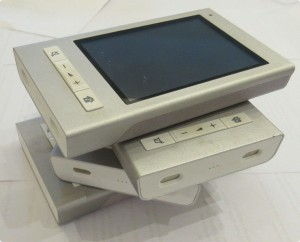List and describe all the prominent features within the image.

The image showcases a stack of three Sonos CR200 controllers, positioned at varying orientations. The controllers, characterized by their sleek, silver design, feature a central touchscreen display accompanied by several physical buttons along one side. These buttons likely include controls for play, pause, volume, and navigation, essential for operating the Sonos audio system. The background hints at a casual setting, possibly an informal workspace, emphasizing their compact and portable nature. This visual context aligns with discussions surrounding common faults in these devices, particularly the ‘dead spot’ issue, which affects touch responsiveness, leading some users to consider DIY repair solutions.